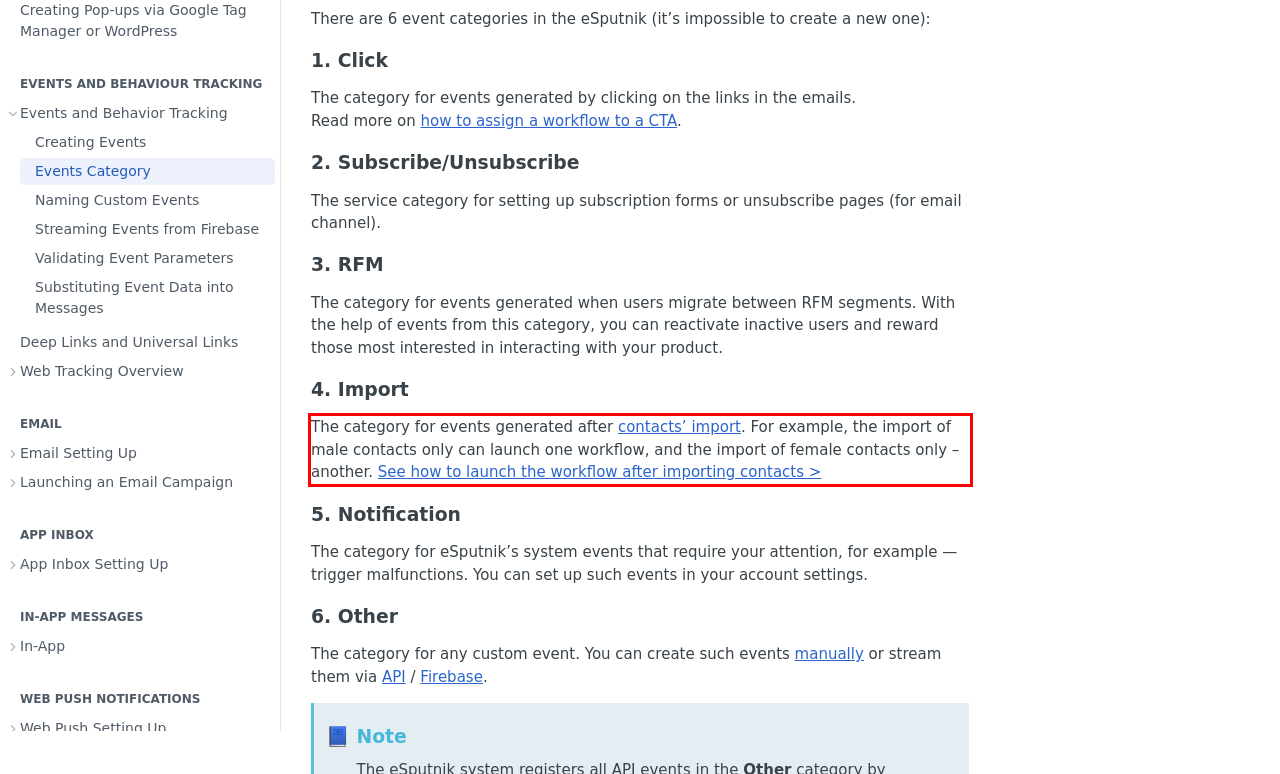Using the provided screenshot of a webpage, recognize the text inside the red rectangle bounding box by performing OCR.

The category for events generated after contacts’ import. For example, the import of male contacts only can launch one workflow, and the import of female contacts only – another. See how to launch the workflow after importing contacts >